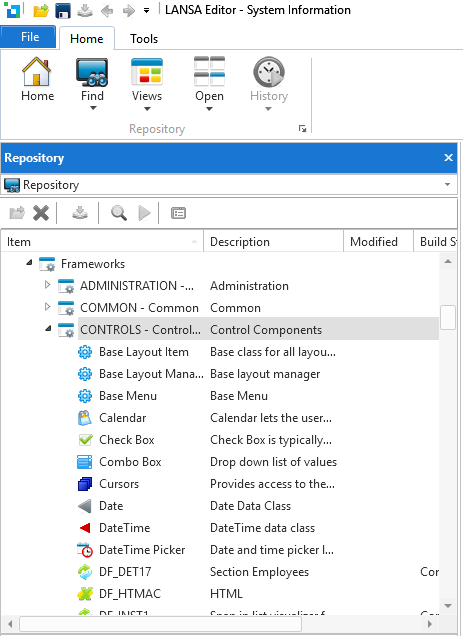Describe every aspect of the image in detail.

The image depicts the user interface of the LANSA Editor under the "System Information" section. It shows a detailed "Repository" panel, which is organized into a hierarchical structure. The panel likely lists various frameworks and their corresponding components. 

At the top of the panel, there are options for file management and window navigation, including menu items labeled "File," "Home," "Tools," "Views," "Open," and "History." Below this menu, there's a highlighted section titled "Repository," indicating the active context of the interface.

In the "Repository" tree, users can view and expand categories such as "Frameworks." The example entries under this category include "ADMINISTRATION," "COMMON," and "CONTROLS." Each entry is accompanied by descriptions, modifications, and build status, allowing users to manage and explore the components efficiently. Specific items such as "Base Layout Item," "Base Menu," and "Check Box" are illustrated, providing insight into the available control components within the LANSA environment. This interface supports users in navigating through various frameworks and components crucial for application development in LANSA.